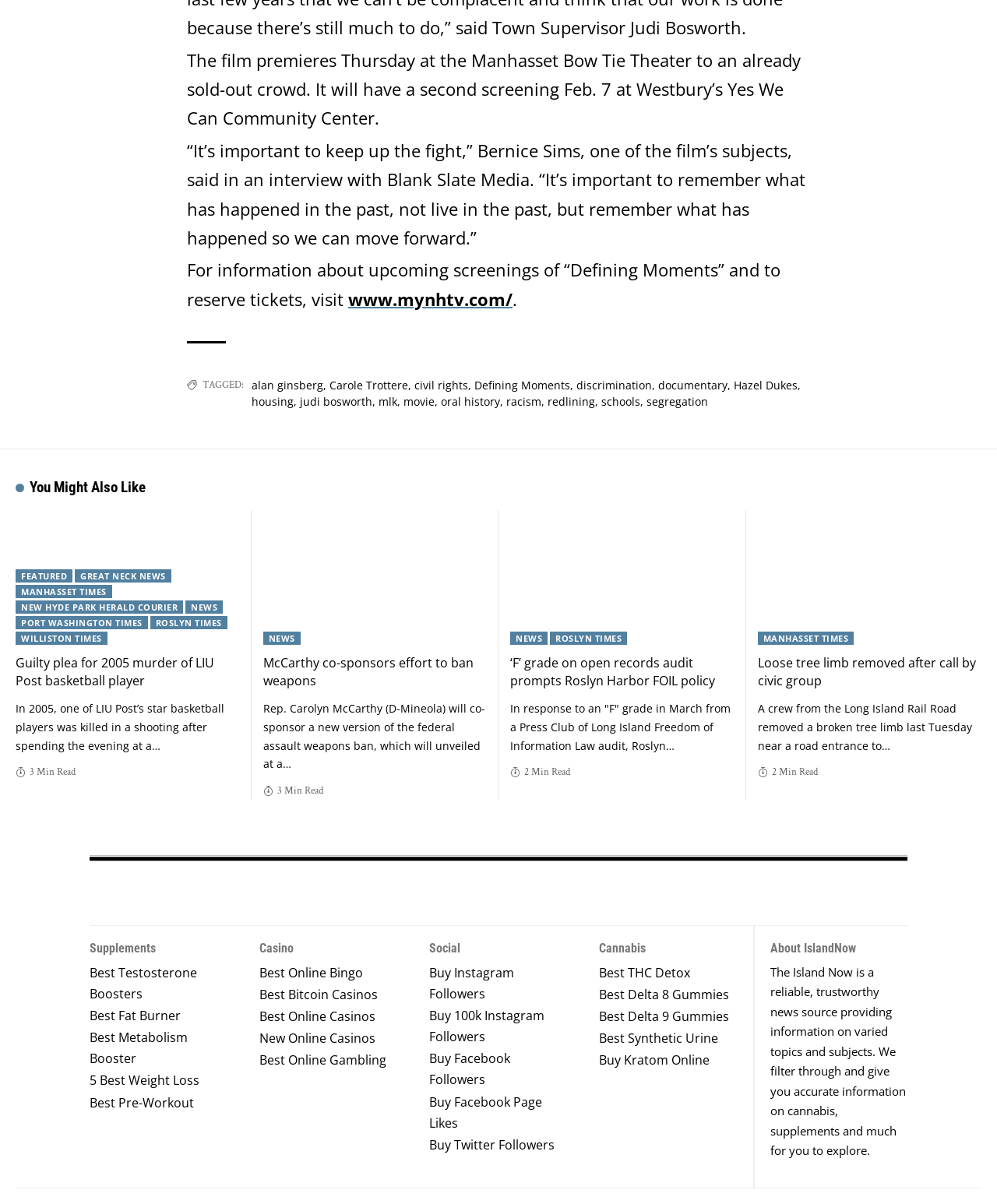For the following element description, predict the bounding box coordinates in the format (top-left x, top-left y, bottom-right x, bottom-right y). All values should be floating point numbers between 0 and 1. Description: documentary

[0.66, 0.314, 0.73, 0.326]